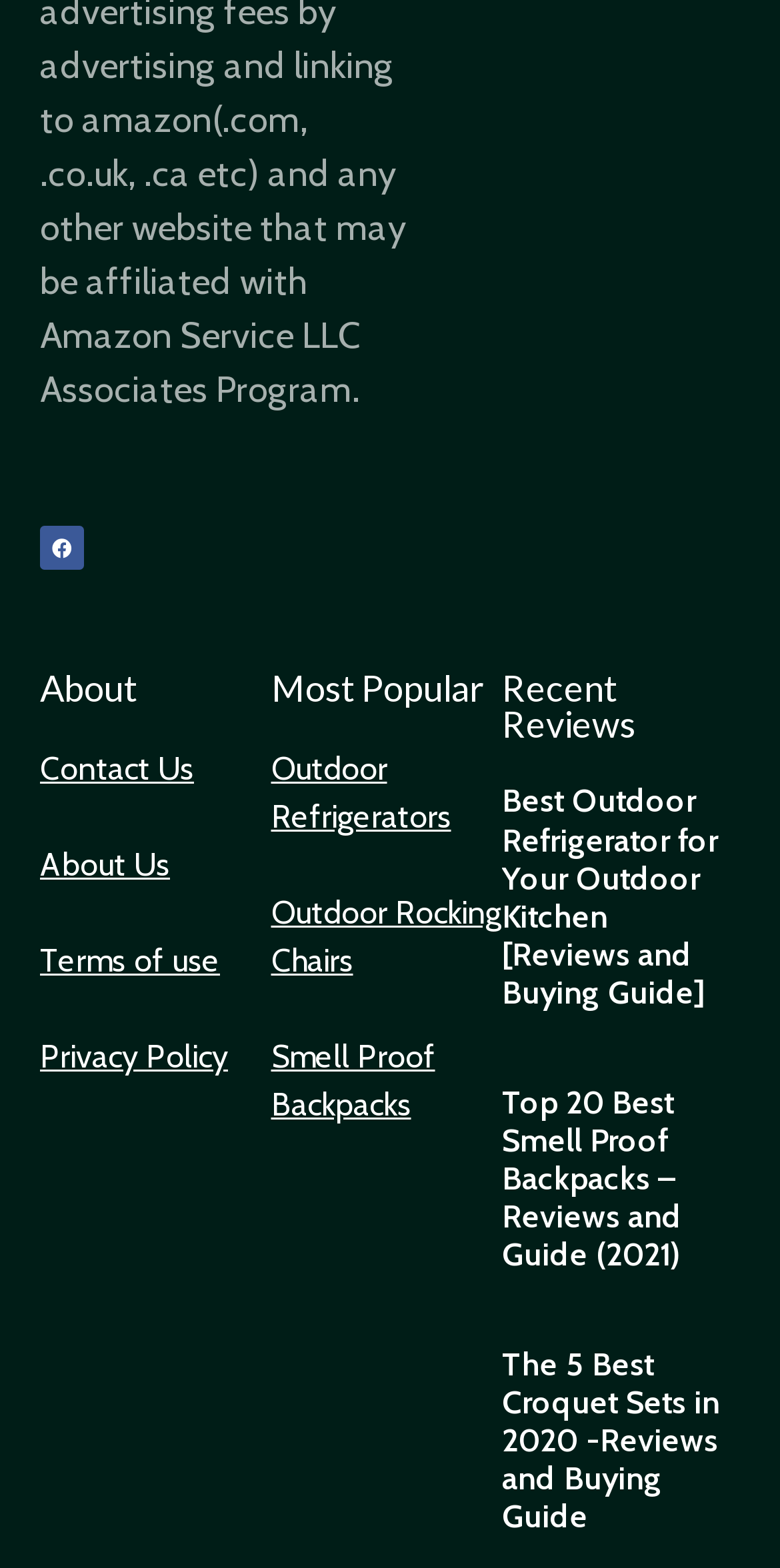Please specify the bounding box coordinates of the clickable region to carry out the following instruction: "Read the review of Best Outdoor Refrigerator". The coordinates should be four float numbers between 0 and 1, in the format [left, top, right, bottom].

[0.644, 0.499, 0.921, 0.646]